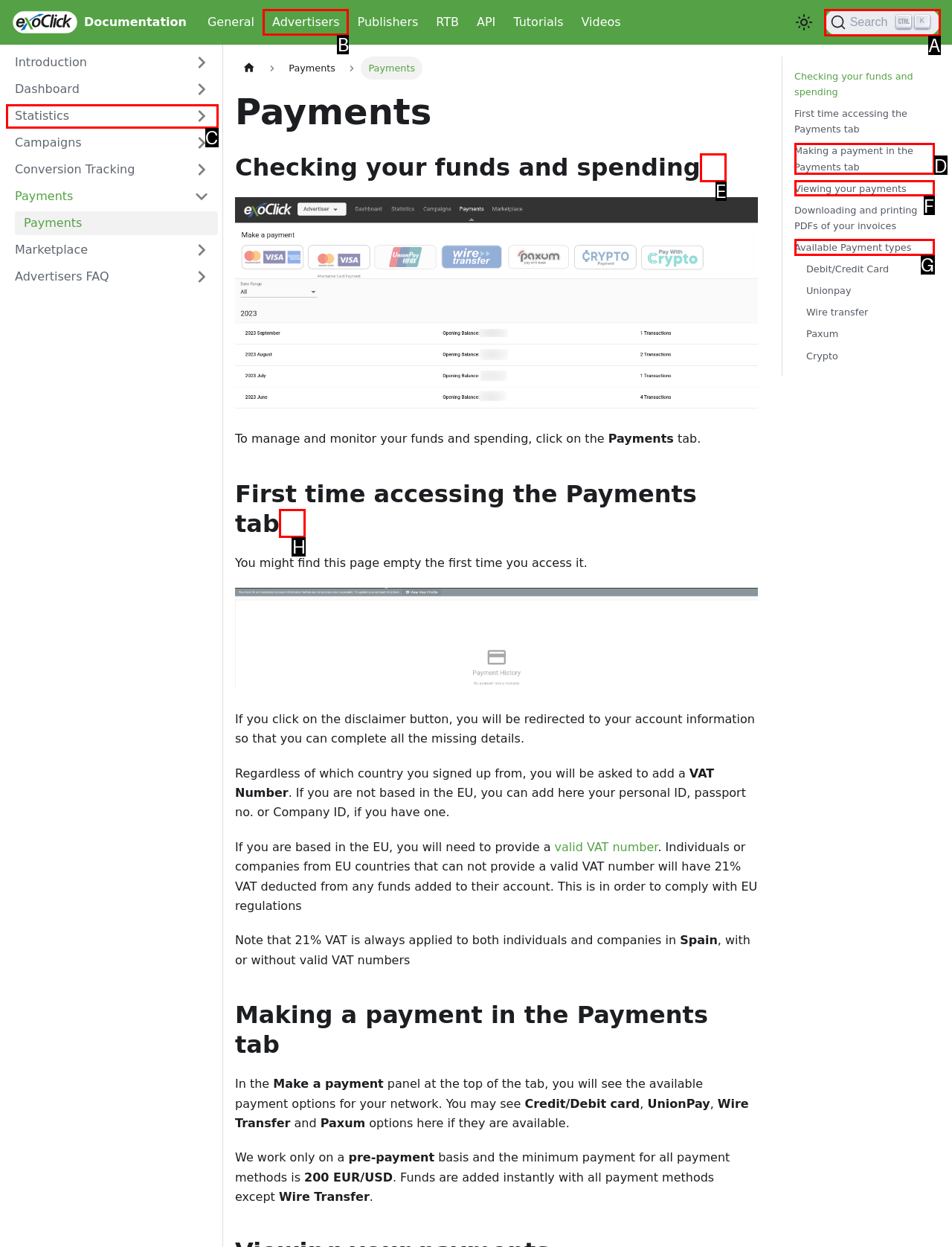Based on the description Available Payment types, identify the most suitable HTML element from the options. Provide your answer as the corresponding letter.

G